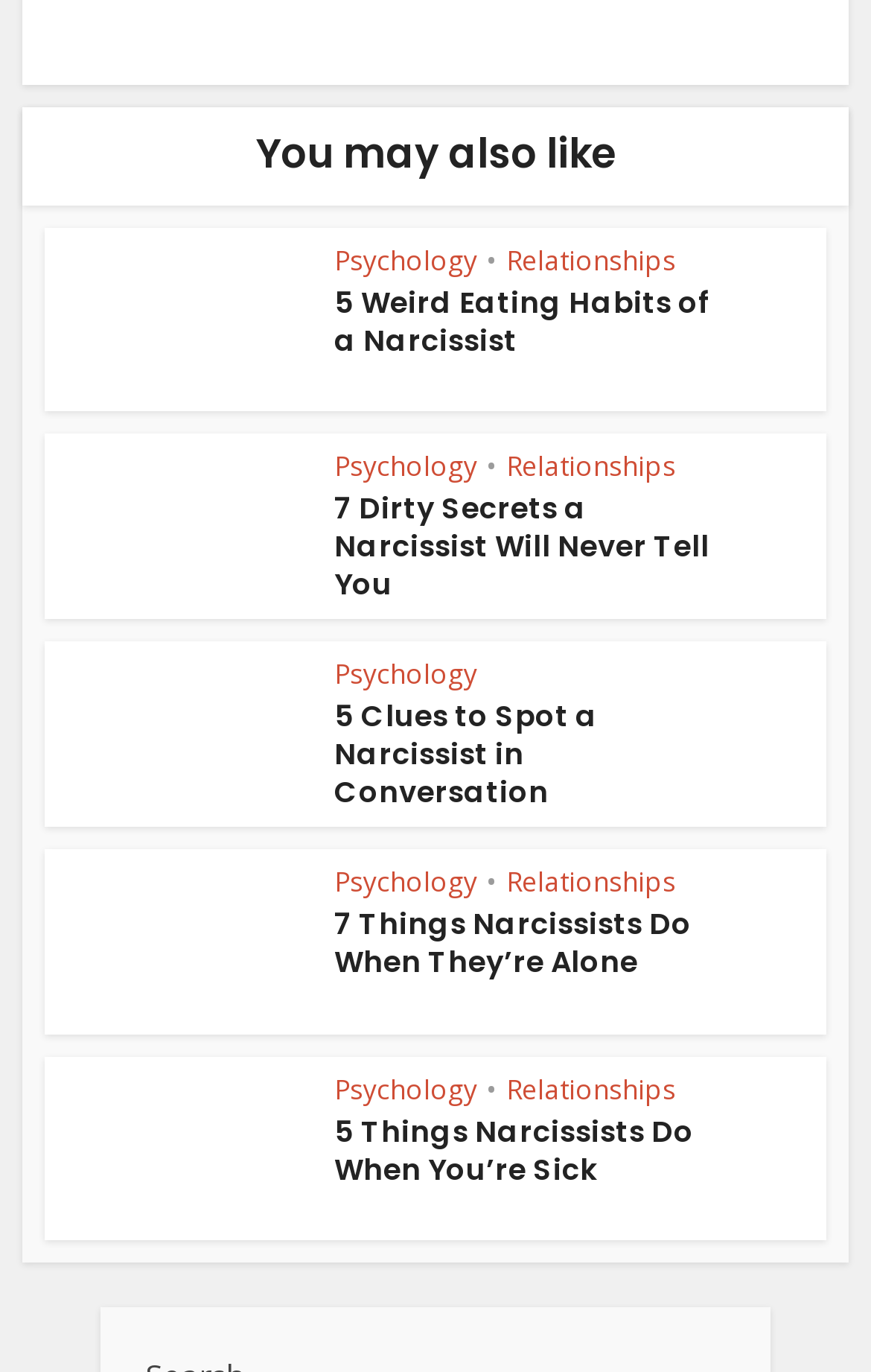Use a single word or phrase to answer the following:
What is the position of the image in the second article?

Top-left